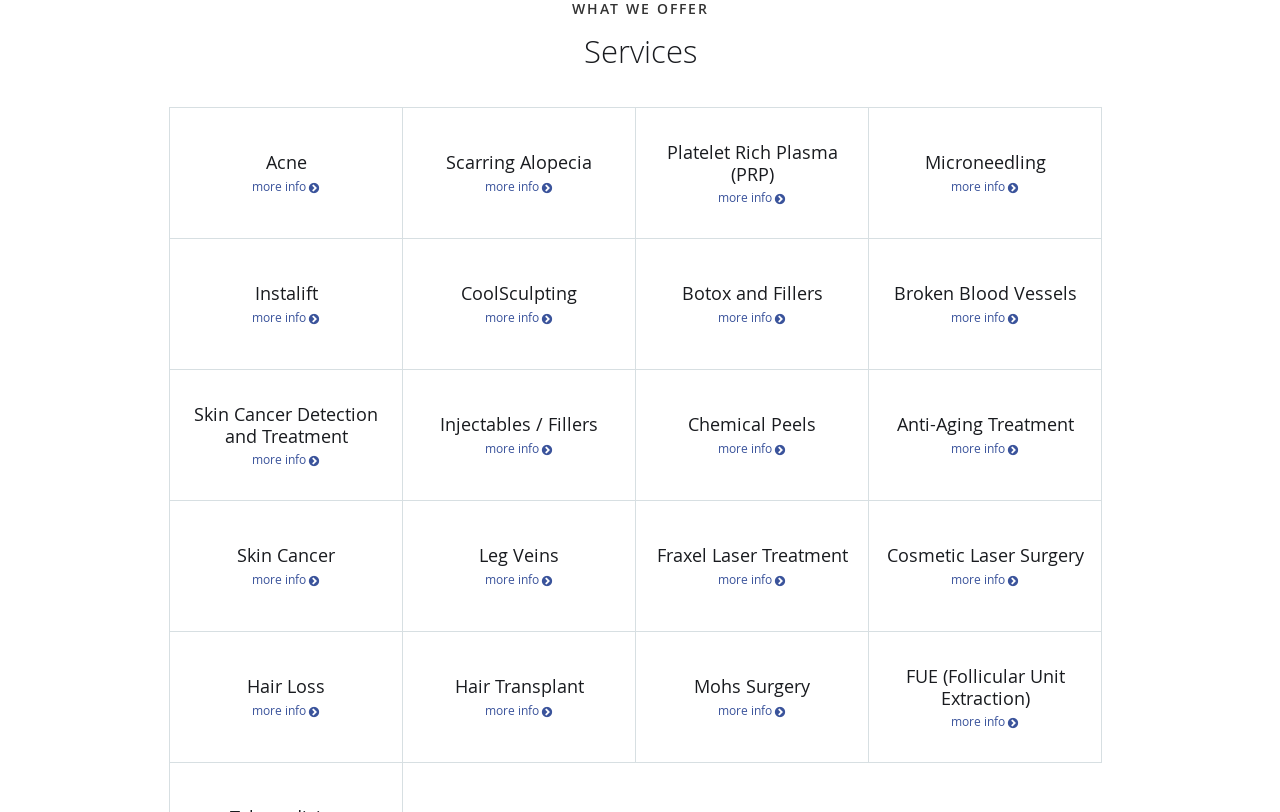Please determine the bounding box coordinates for the element that should be clicked to follow these instructions: "Learn more about Acne".

[0.133, 0.133, 0.314, 0.293]